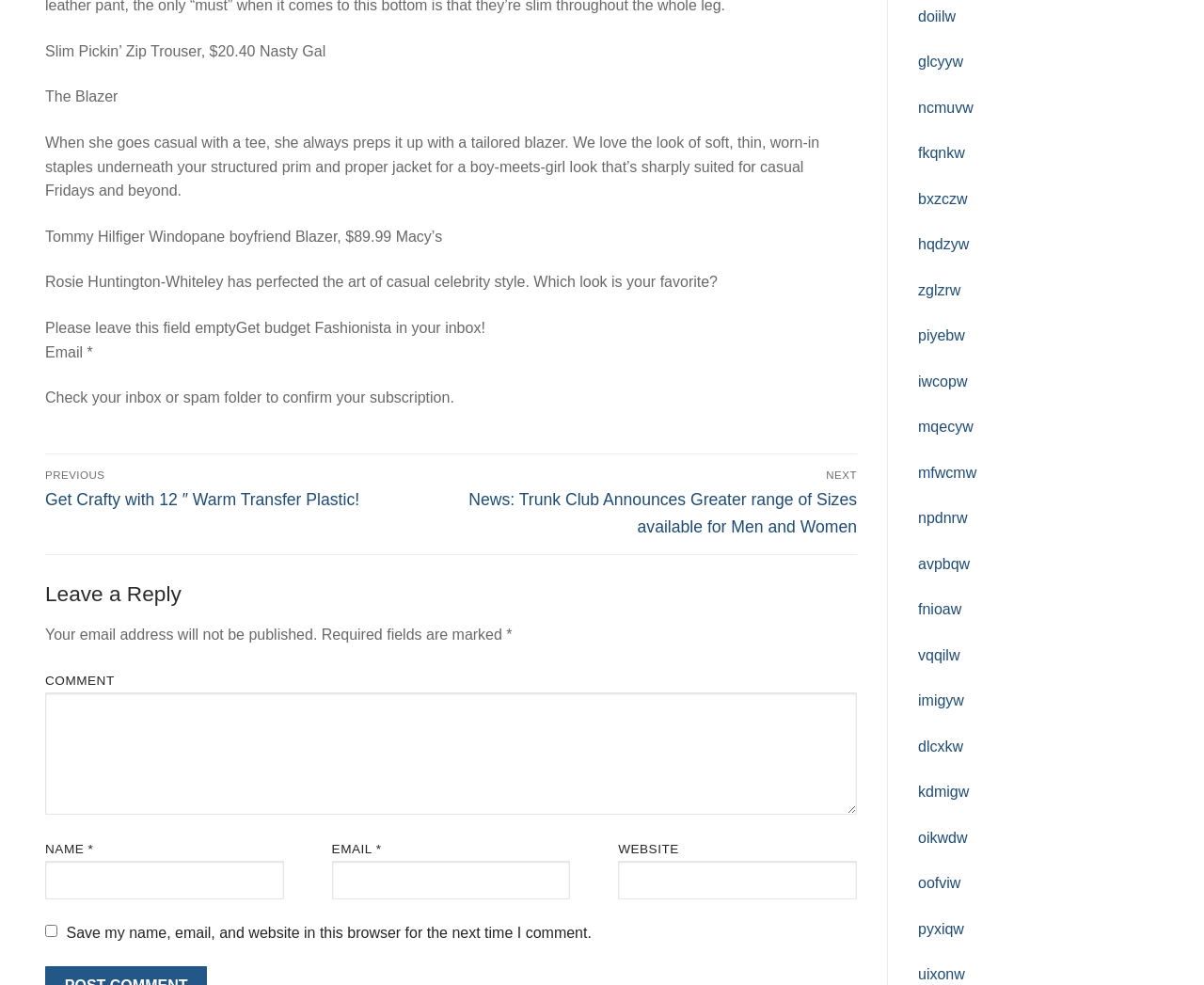Give a concise answer of one word or phrase to the question: 
What is the name of the fashion brand mentioned in the first sentence?

Nasty Gal